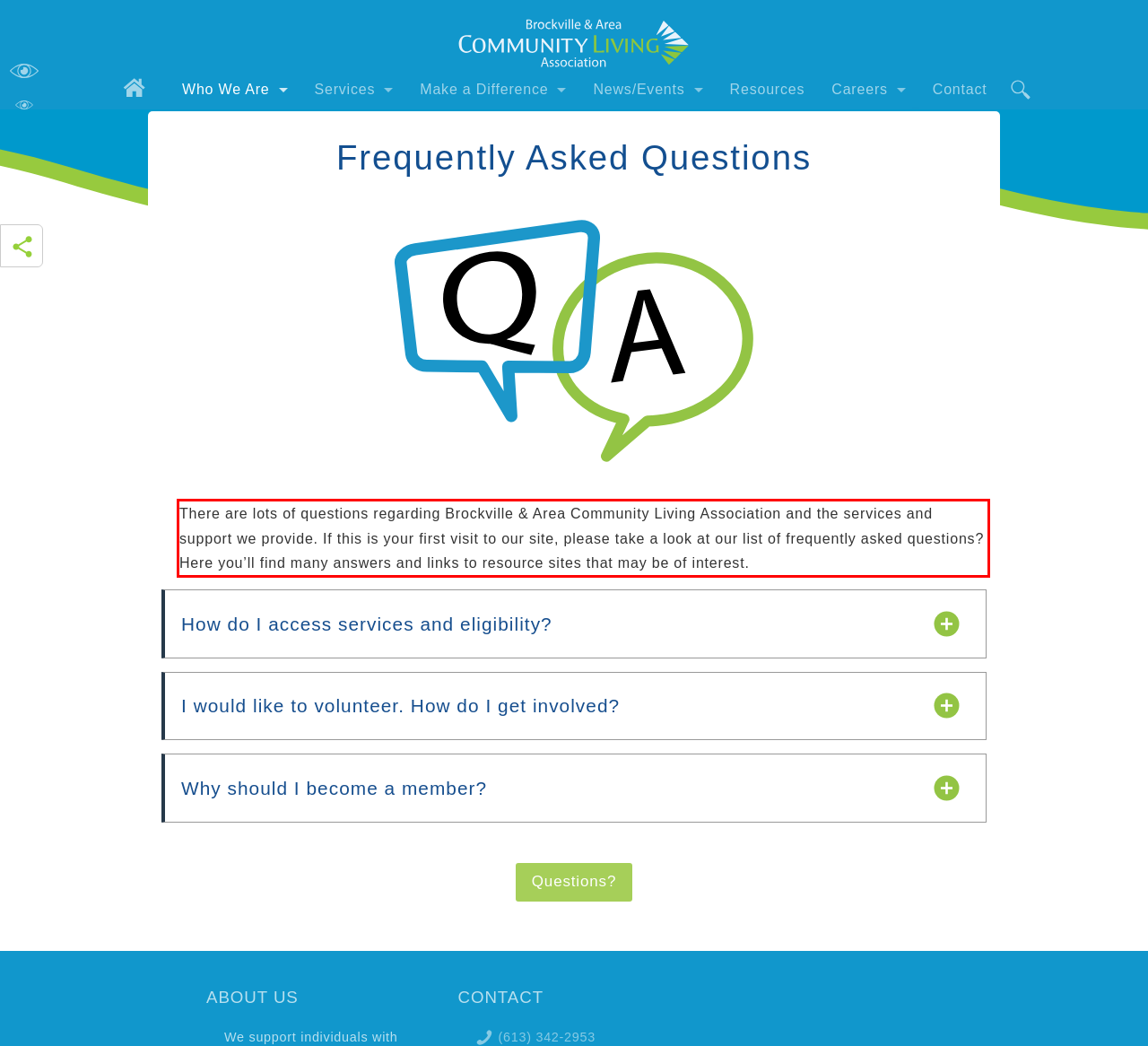Please look at the screenshot provided and find the red bounding box. Extract the text content contained within this bounding box.

There are lots of questions regarding Brockville & Area Community Living Association and the services and support we provide. If this is your first visit to our site, please take a look at our list of frequently asked questions? Here you’ll find many answers and links to resource sites that may be of interest.